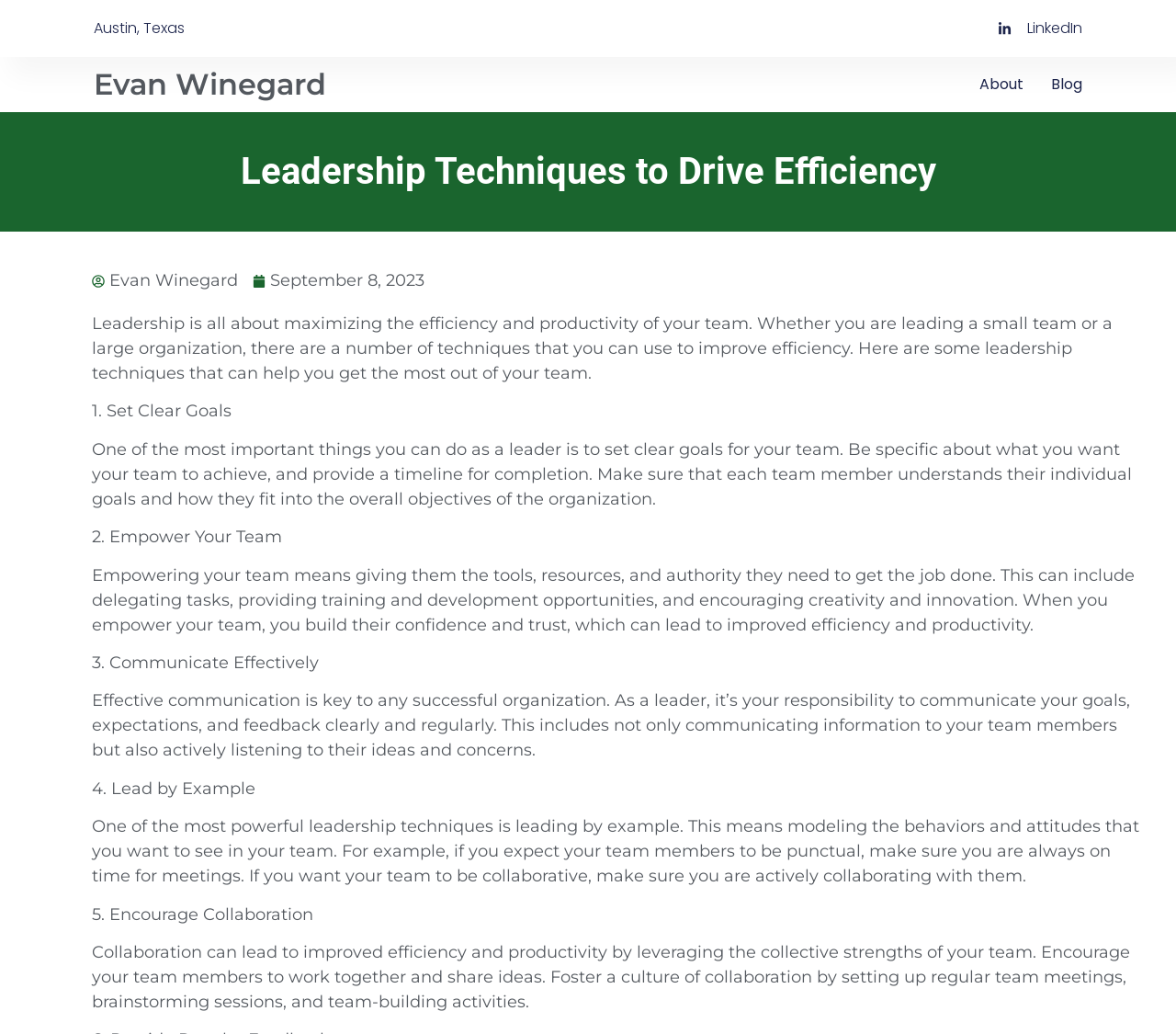What is the benefit of empowering team members?
Provide a thorough and detailed answer to the question.

I found the answer by reading the static text element with the content 'When you empower your team, you build their confidence and trust, which can lead to improved efficiency and productivity.' which explains the benefit of empowering team members.